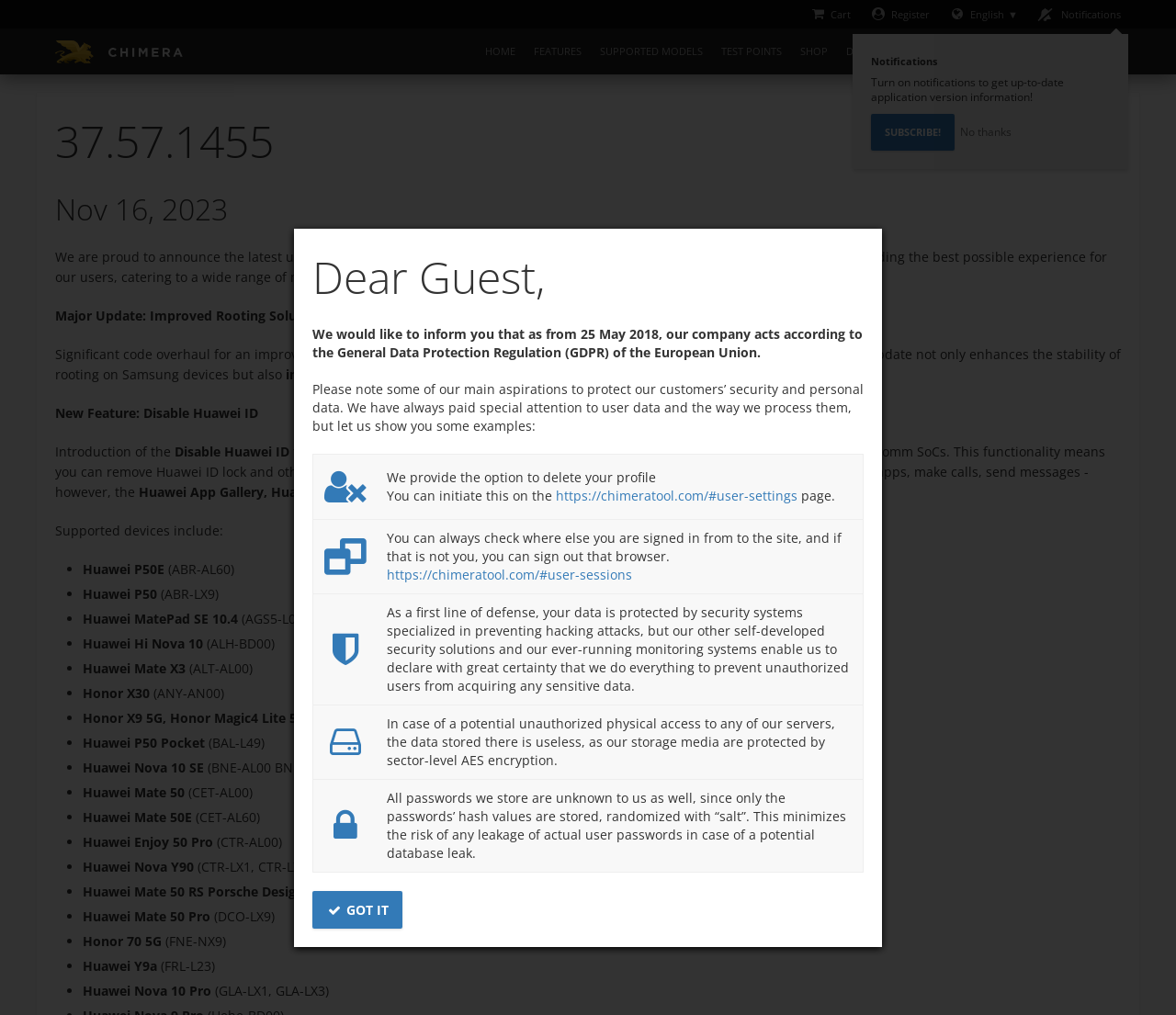Locate the bounding box coordinates of the element that should be clicked to fulfill the instruction: "Click on the Cart link".

[0.688, 0.005, 0.724, 0.024]